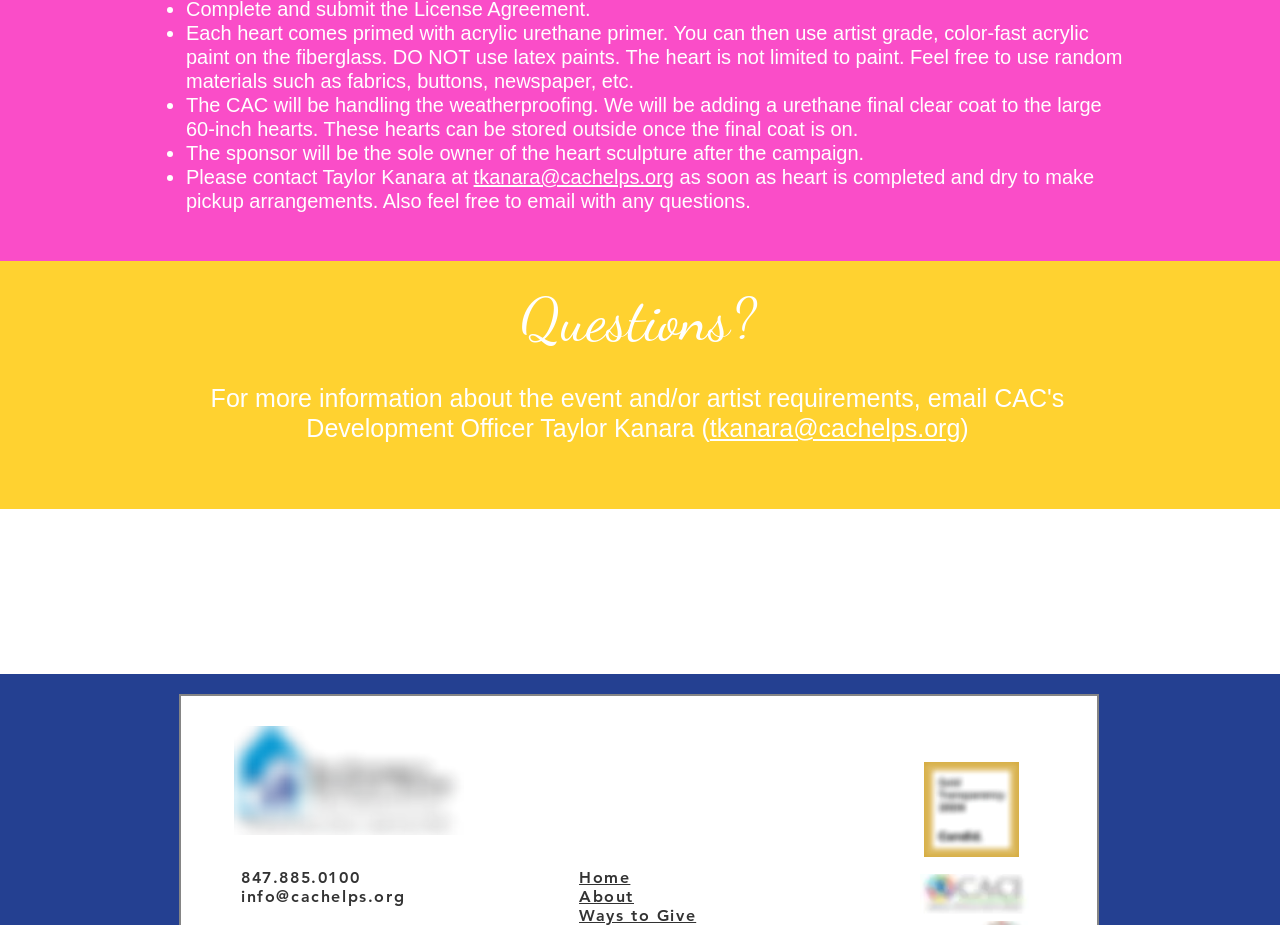How can one contact Taylor Kanara?
Kindly offer a comprehensive and detailed response to the question.

The text provides an email address, 'tkanara@cachelps.org', which can be used to contact Taylor Kanara. Additionally, there is a mention of emailing with any questions, implying that email is a valid means of contact.